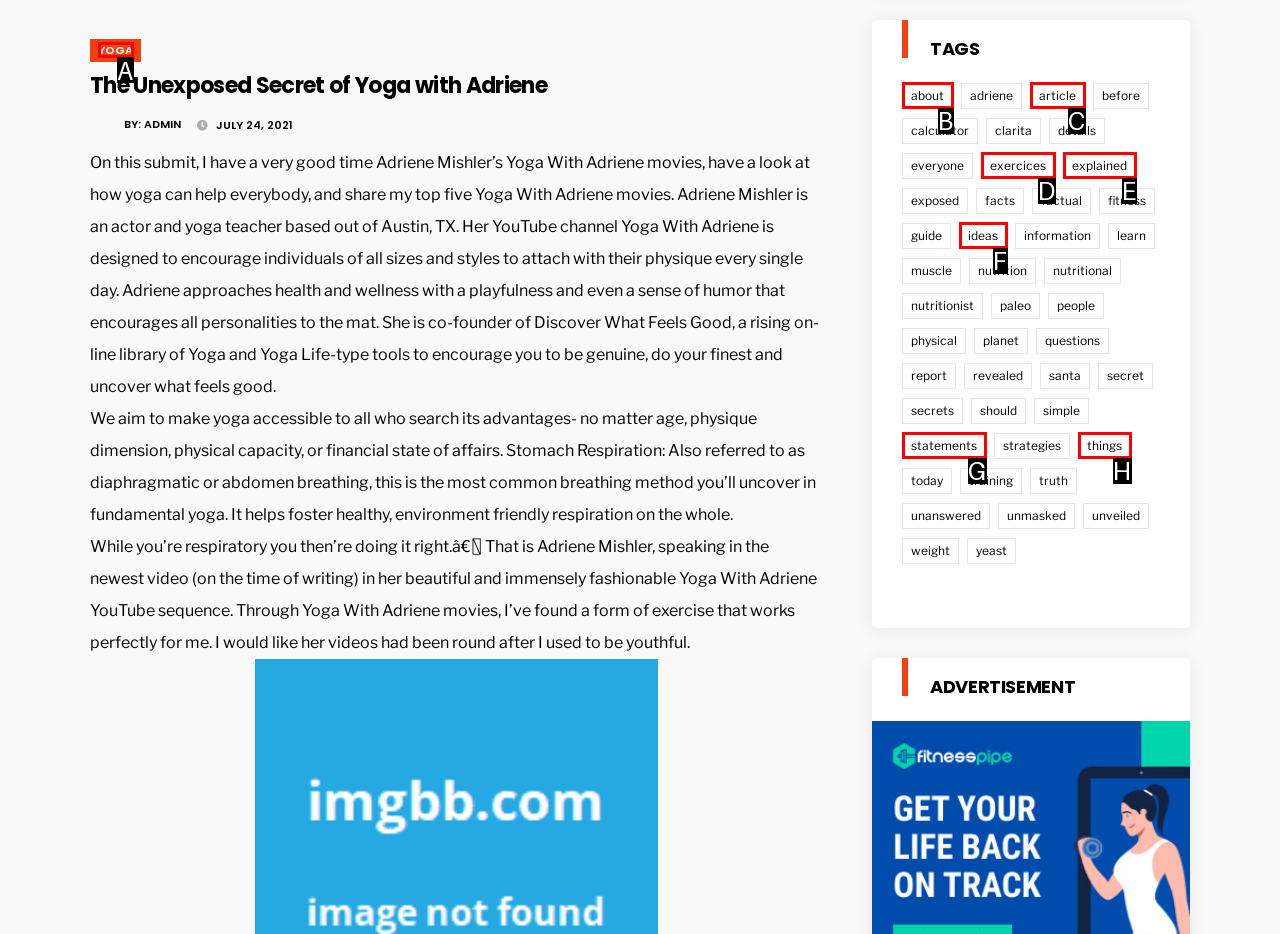Determine the HTML element to be clicked to complete the task: Click on the 'YOGA' link. Answer by giving the letter of the selected option.

A